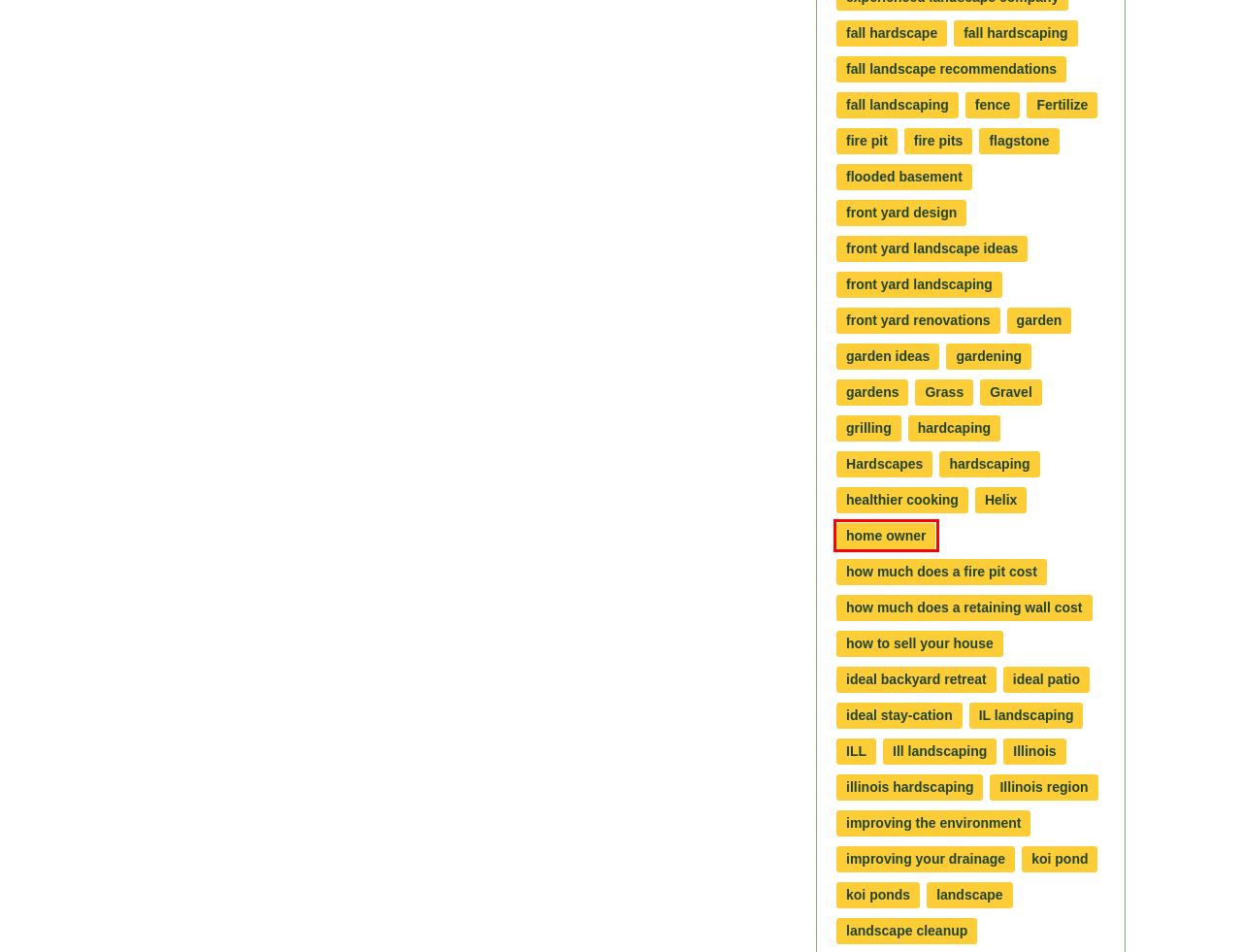Analyze the screenshot of a webpage with a red bounding box and select the webpage description that most accurately describes the new page resulting from clicking the element inside the red box. Here are the candidates:
A. Ill landscaping Archives | Yorkville Landscaping Companies | BLC Yardworks
B. Gravel Archives | Yorkville Landscaping Companies | BLC Yardworks
C. home owner Archives | Yorkville Landscaping Companies | BLC Yardworks
D. flagstone Archives | Yorkville Landscaping Companies | BLC Yardworks
E. Illinois region Archives | Yorkville Landscaping Companies | BLC Yardworks
F. fall landscaping Archives | Yorkville Landscaping Companies | BLC Yardworks
G. improving your drainage Archives | Yorkville Landscaping Companies | BLC Yardworks
H. front yard design Archives | Yorkville Landscaping Companies | BLC Yardworks

C